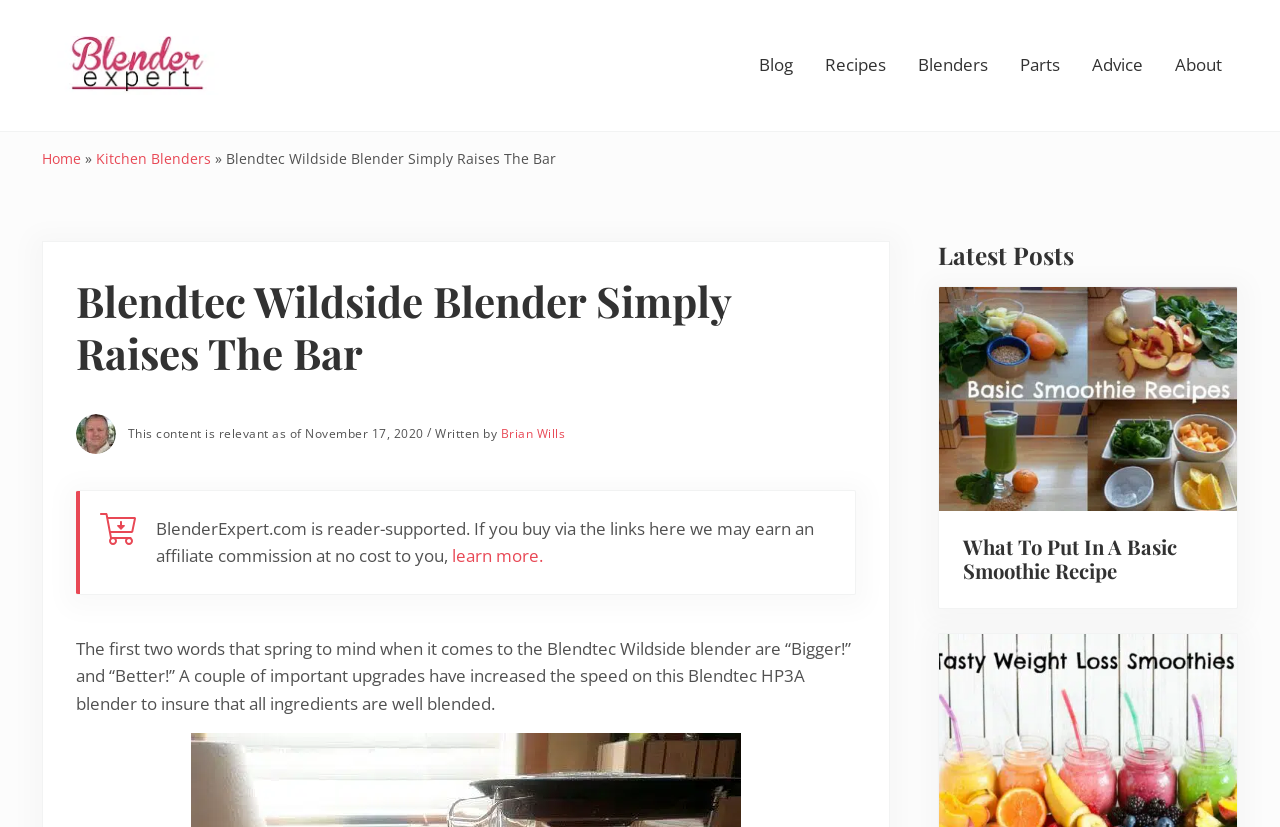Please identify the bounding box coordinates of the area that needs to be clicked to follow this instruction: "Learn more about affiliate commission".

[0.353, 0.658, 0.424, 0.686]